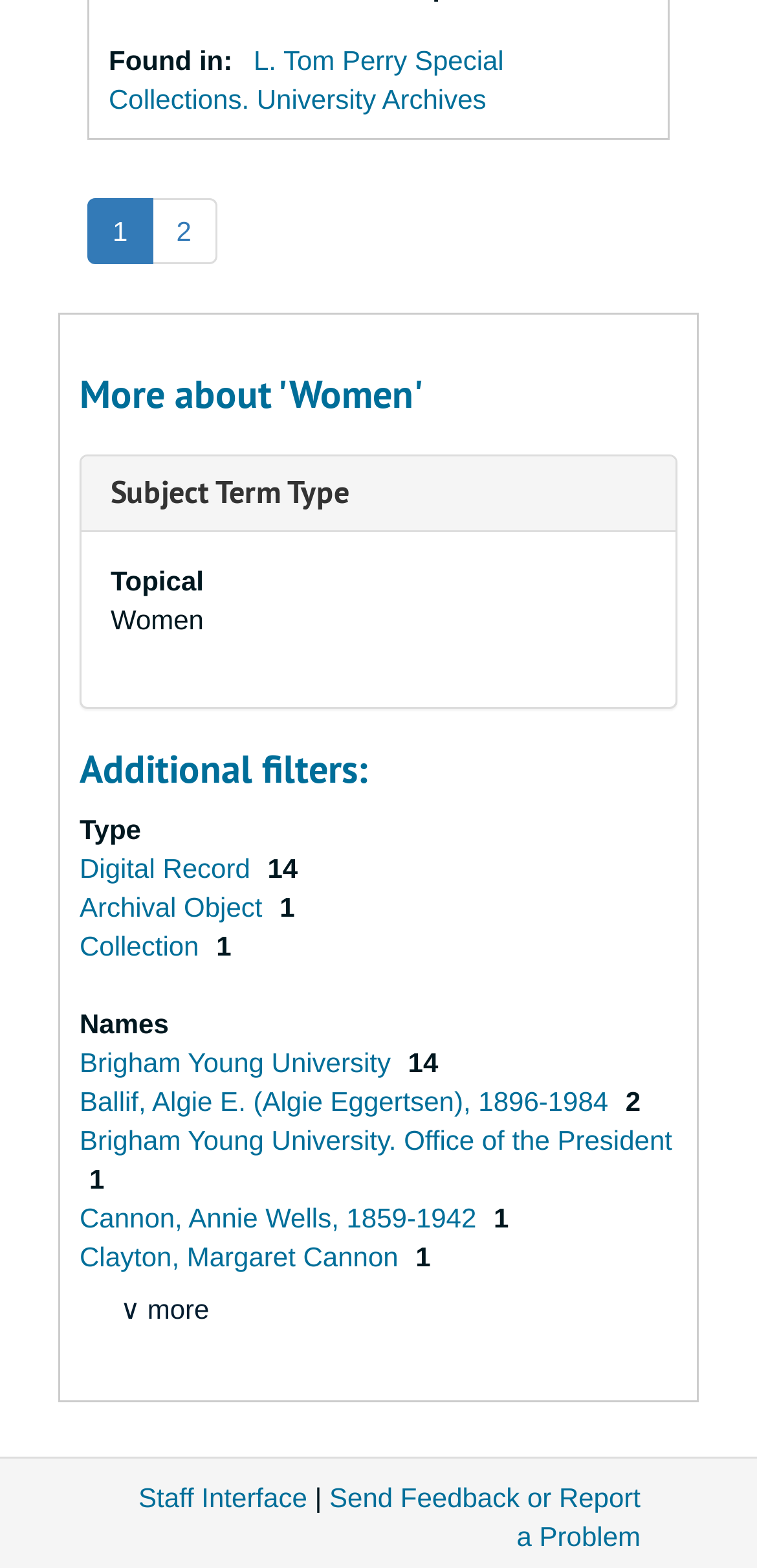Specify the bounding box coordinates of the area that needs to be clicked to achieve the following instruction: "Check out Manipal Hospitals Dwarka, Delhi".

None